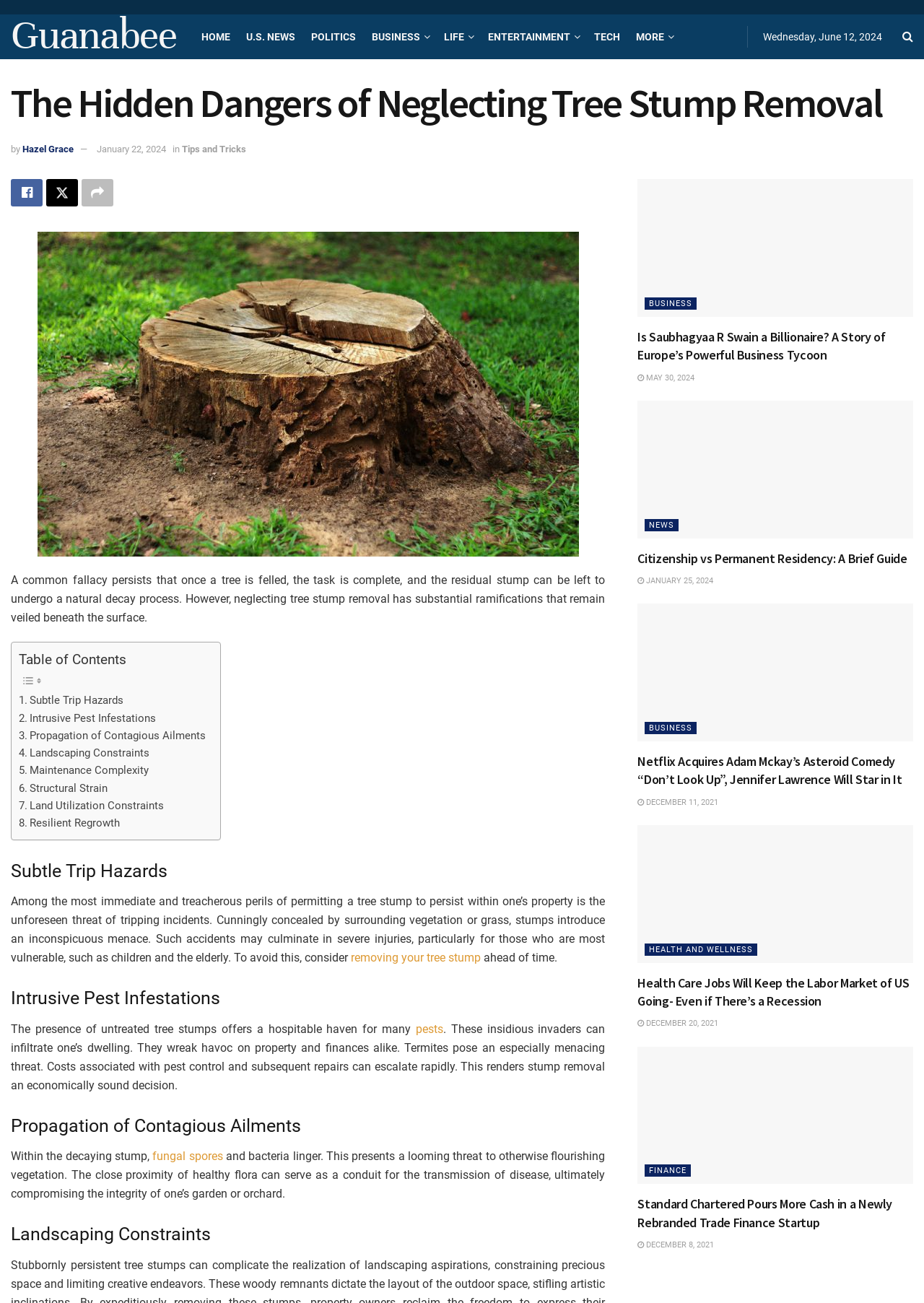What is the date of the article 'The Hidden Dangers of Neglecting Tree Stump Removal'?
Please answer the question as detailed as possible.

I found the date by looking at the author information section, where it says 'by Hazel Grace, January 22, 2024'.